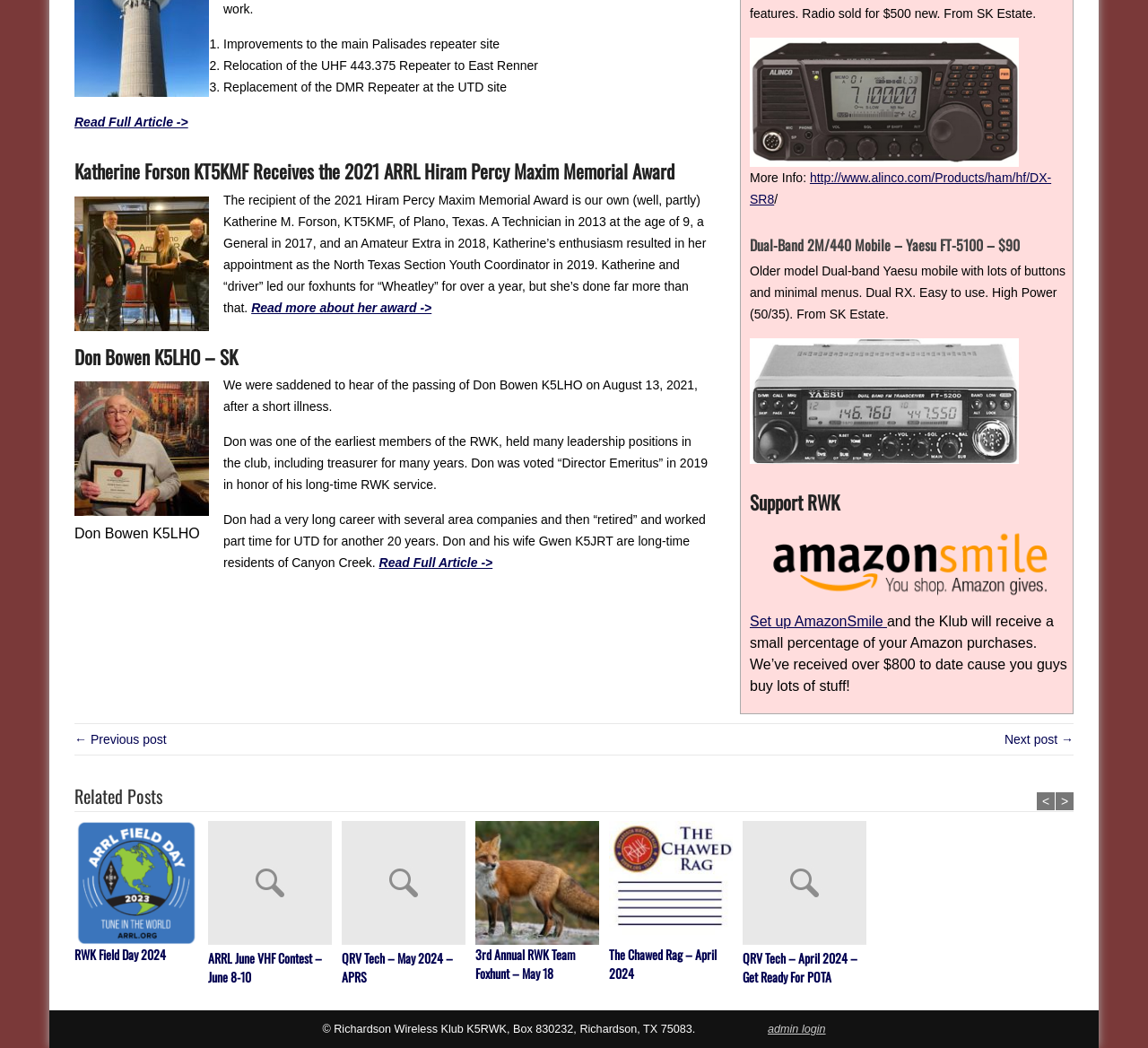Using the description: "http://www.alinco.com/Products/ham/hf/DX-SR8", identify the bounding box of the corresponding UI element in the screenshot.

[0.653, 0.163, 0.916, 0.197]